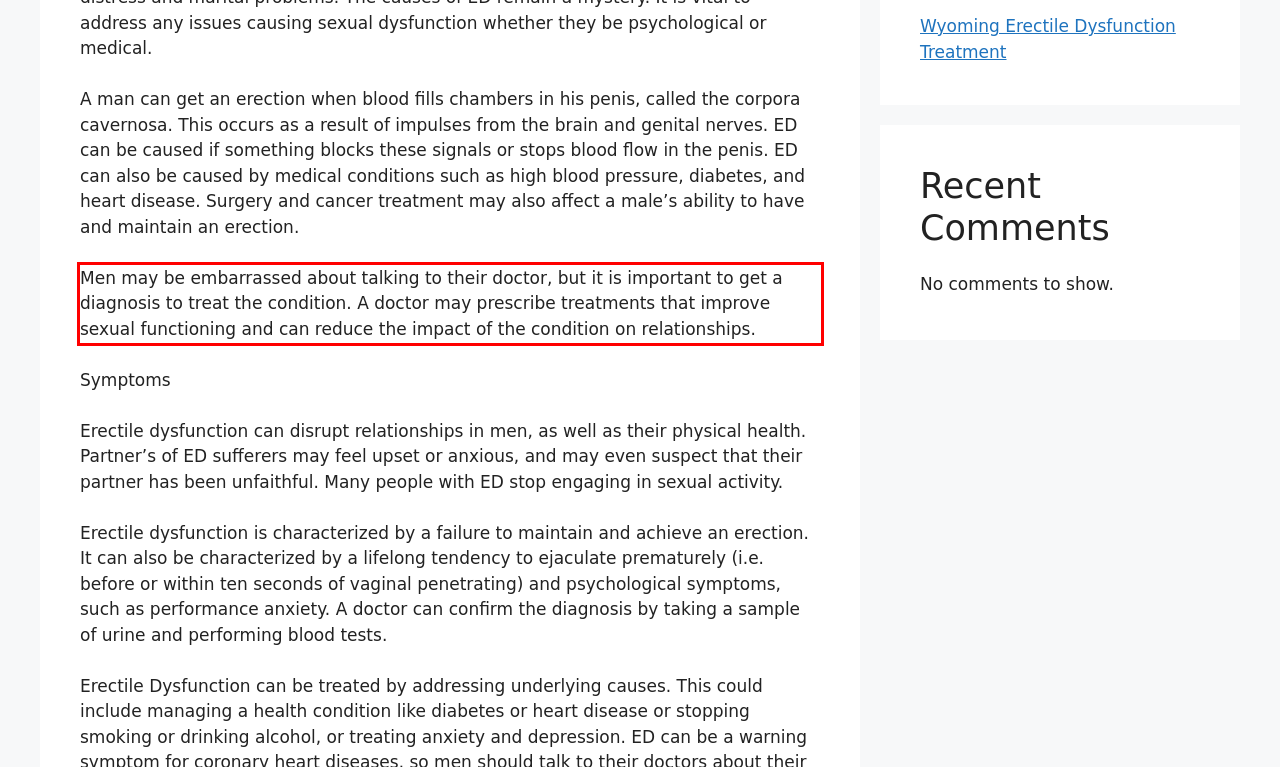From the provided screenshot, extract the text content that is enclosed within the red bounding box.

Men may be embarrassed about talking to their doctor, but it is important to get a diagnosis to treat the condition. A doctor may prescribe treatments that improve sexual functioning and can reduce the impact of the condition on relationships.